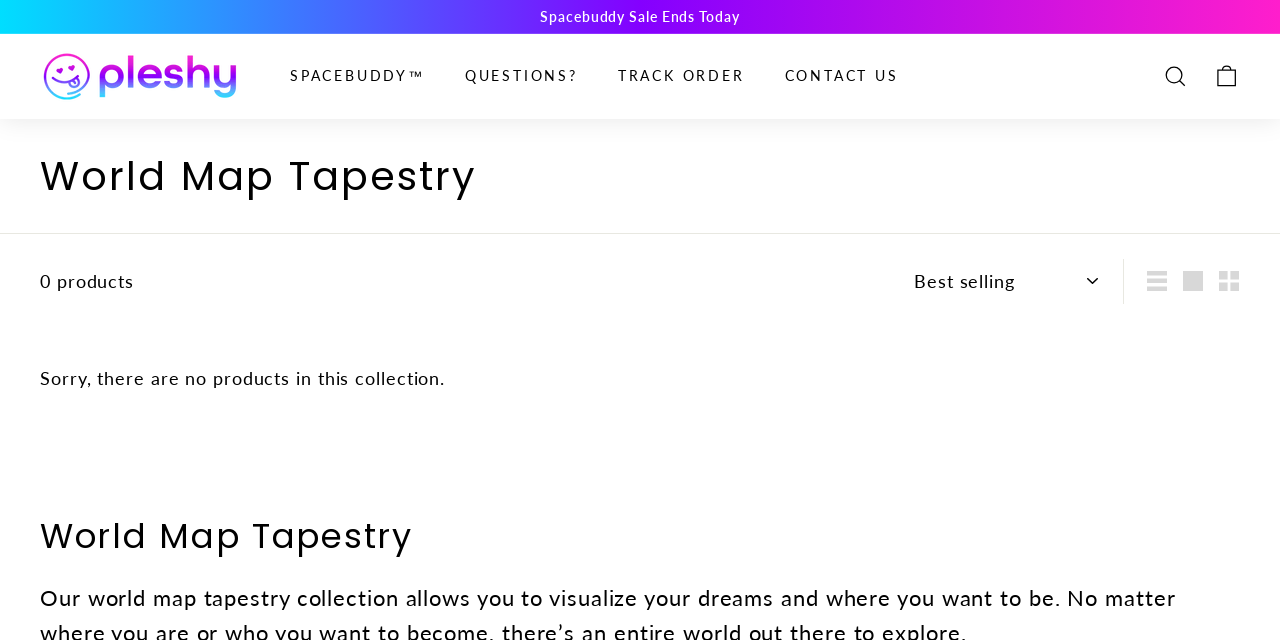Locate the bounding box coordinates of the clickable region necessary to complete the following instruction: "Go to SPACEBUDDY page". Provide the coordinates in the format of four float numbers between 0 and 1, i.e., [left, top, right, bottom].

[0.211, 0.077, 0.348, 0.162]